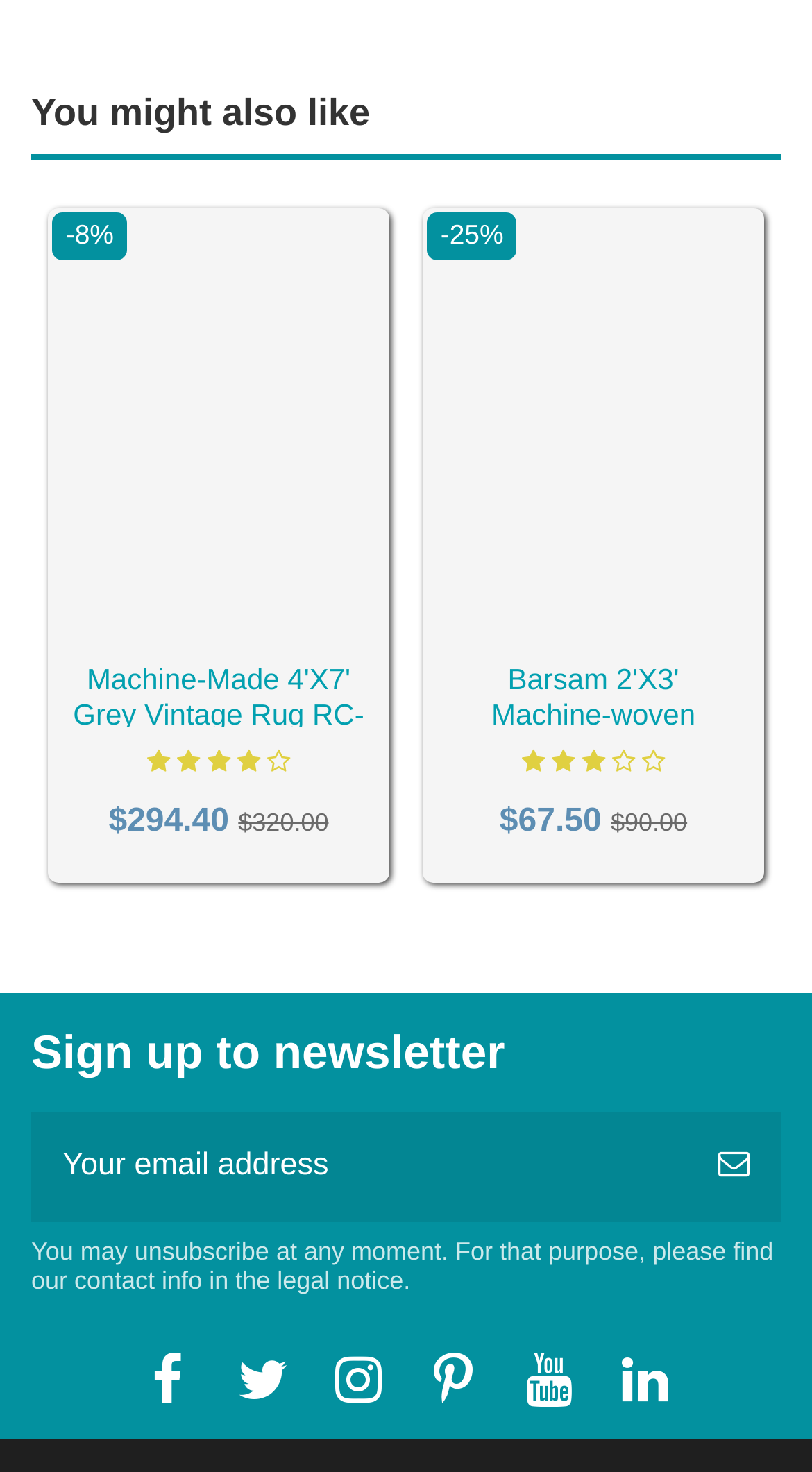Can you look at the image and give a comprehensive answer to the question:
What is the original price of Machine-woven Artificial Silk Vintage Rug Rc-198?

The original price of Machine-woven Artificial Silk Vintage Rug Rc-198 can be found by looking at the StaticText element with the text '$320.00' which is a sibling of the link element with the text 'Price'.